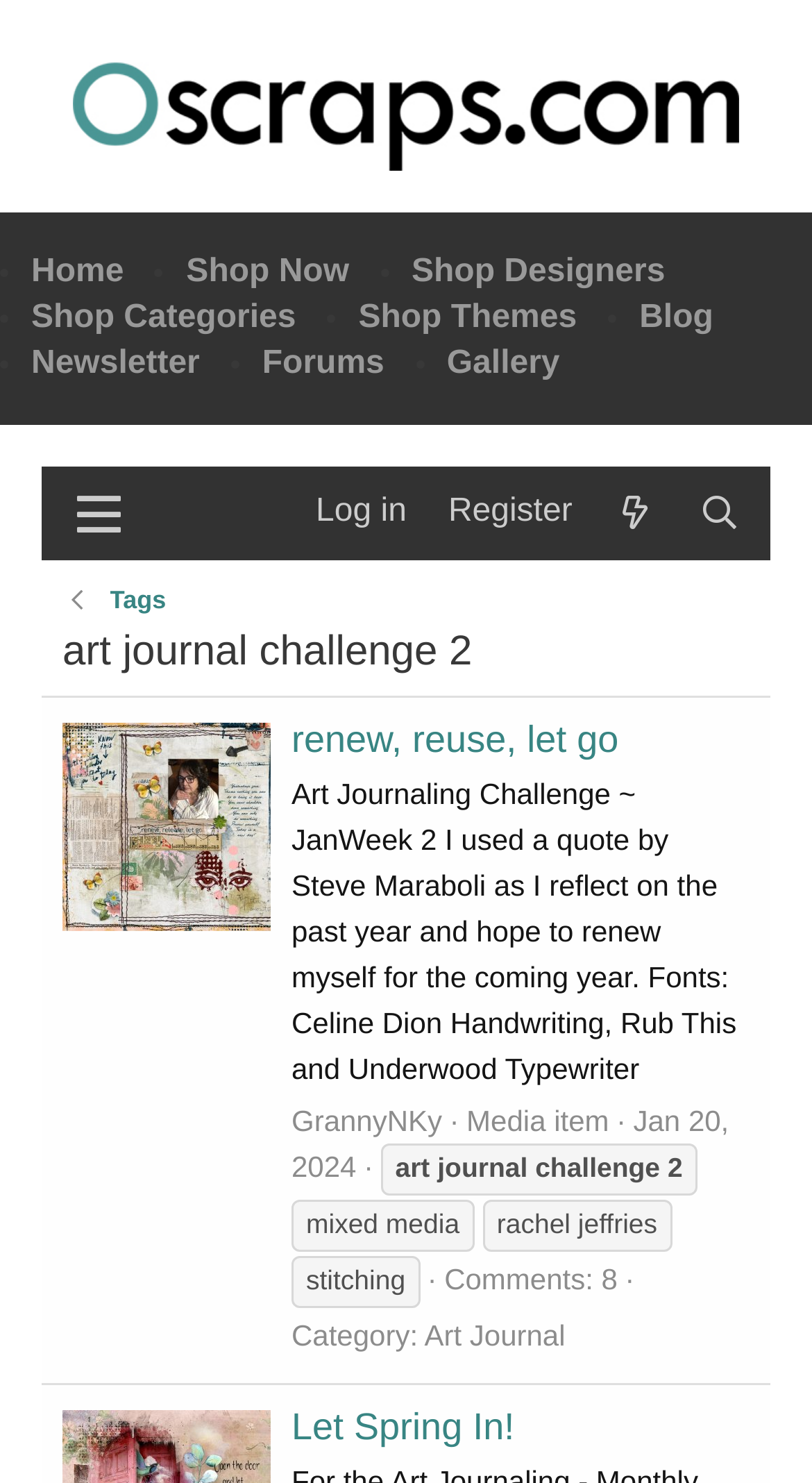Using the element description provided, determine the bounding box coordinates in the format (top-left x, top-left y, bottom-right x, bottom-right y). Ensure that all values are floating point numbers between 0 and 1. Element description: Shop Categories

[0.038, 0.202, 0.364, 0.226]